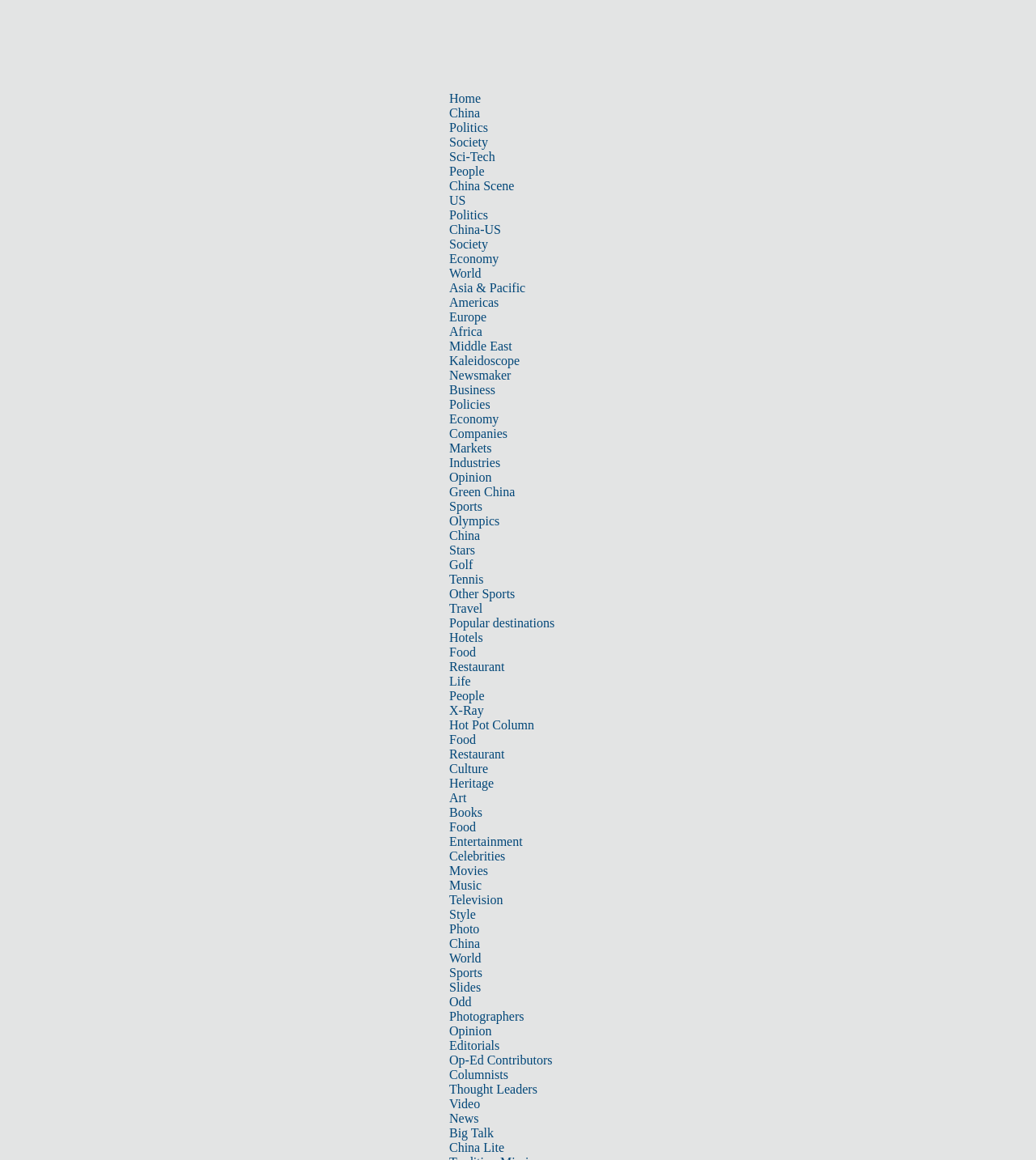Please provide a detailed answer to the question below by examining the image:
What is the position of the 'Travel' link?

By comparing the y1 and y2 coordinates of the bounding box of 'Travel' and 'Sports', I found that 'Travel' has a larger y1 value, indicating that it is positioned below 'Sports'.